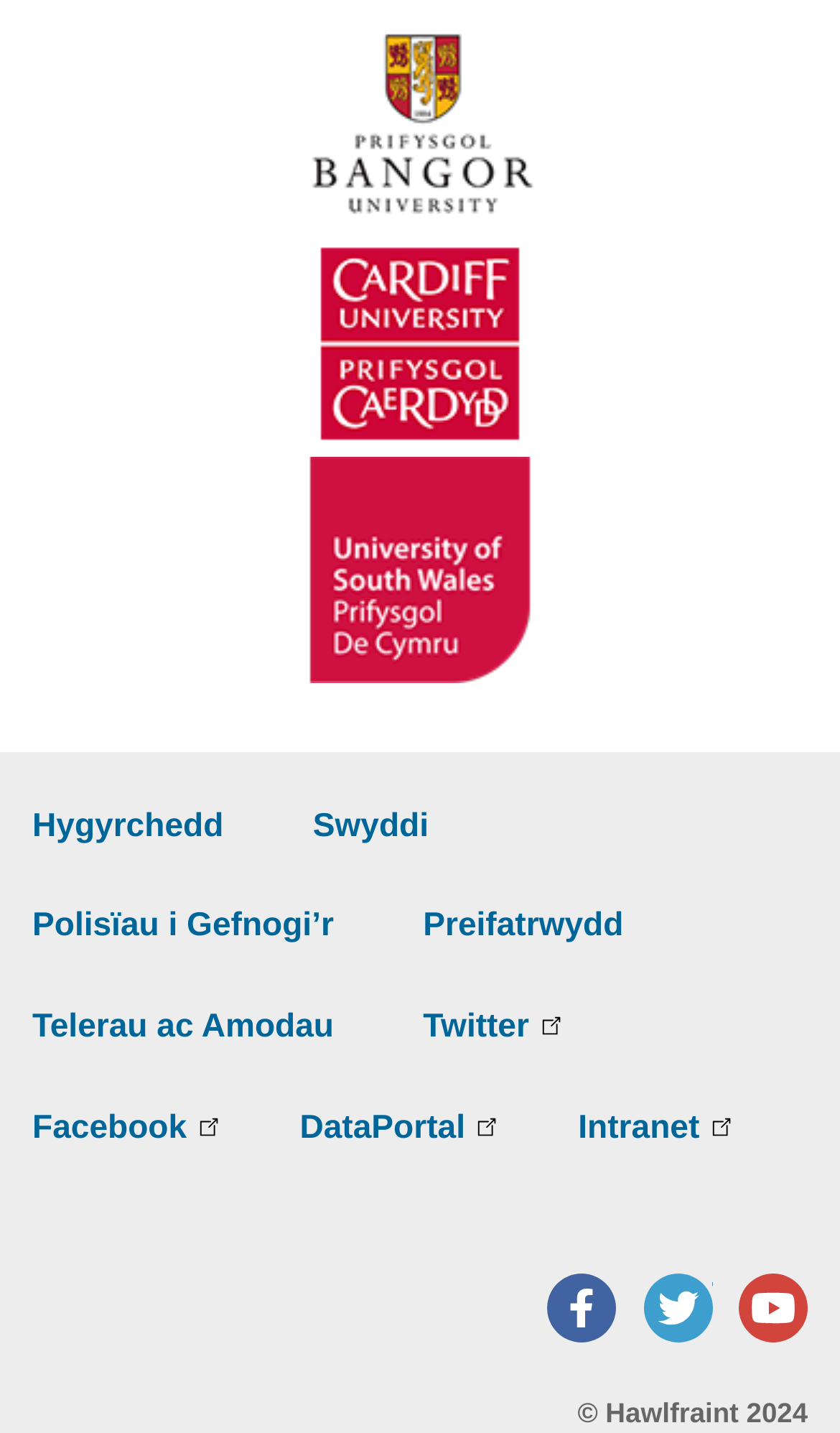How many university links are on the page?
Analyze the image and provide a thorough answer to the question.

I counted the number of links with university names, which are 'Bangor', 'Cardiff University | Prifysgol Caerdydd', and 'University of South Wales | Prifysgol De Cymru'.